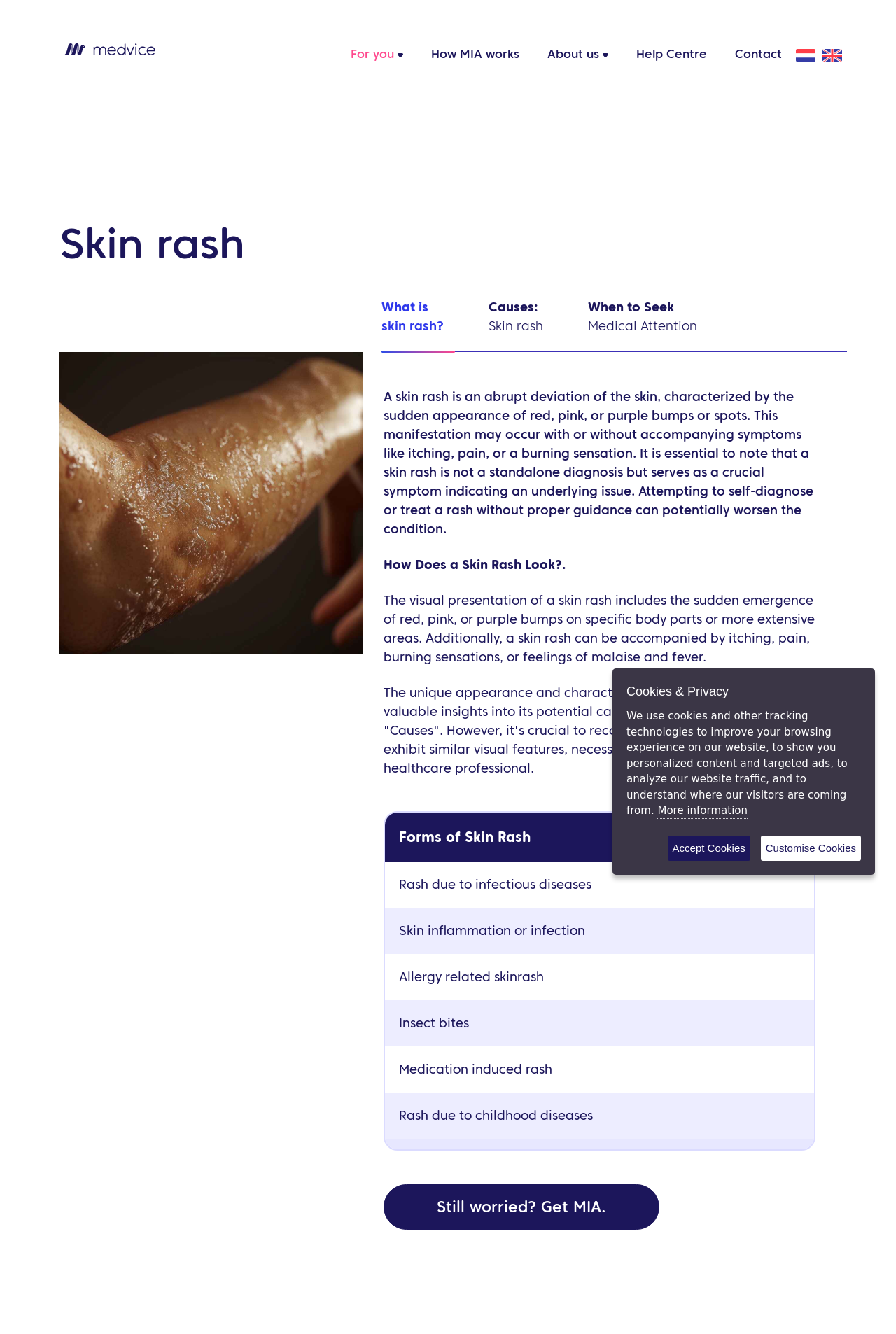What is the purpose of the MIA Suite?
Examine the image and provide an in-depth answer to the question.

Based on the webpage, the MIA Suite offers tailored advice from certified physicians, which suggests that it provides personalized guidance and support for individuals with skin rash or other health concerns.